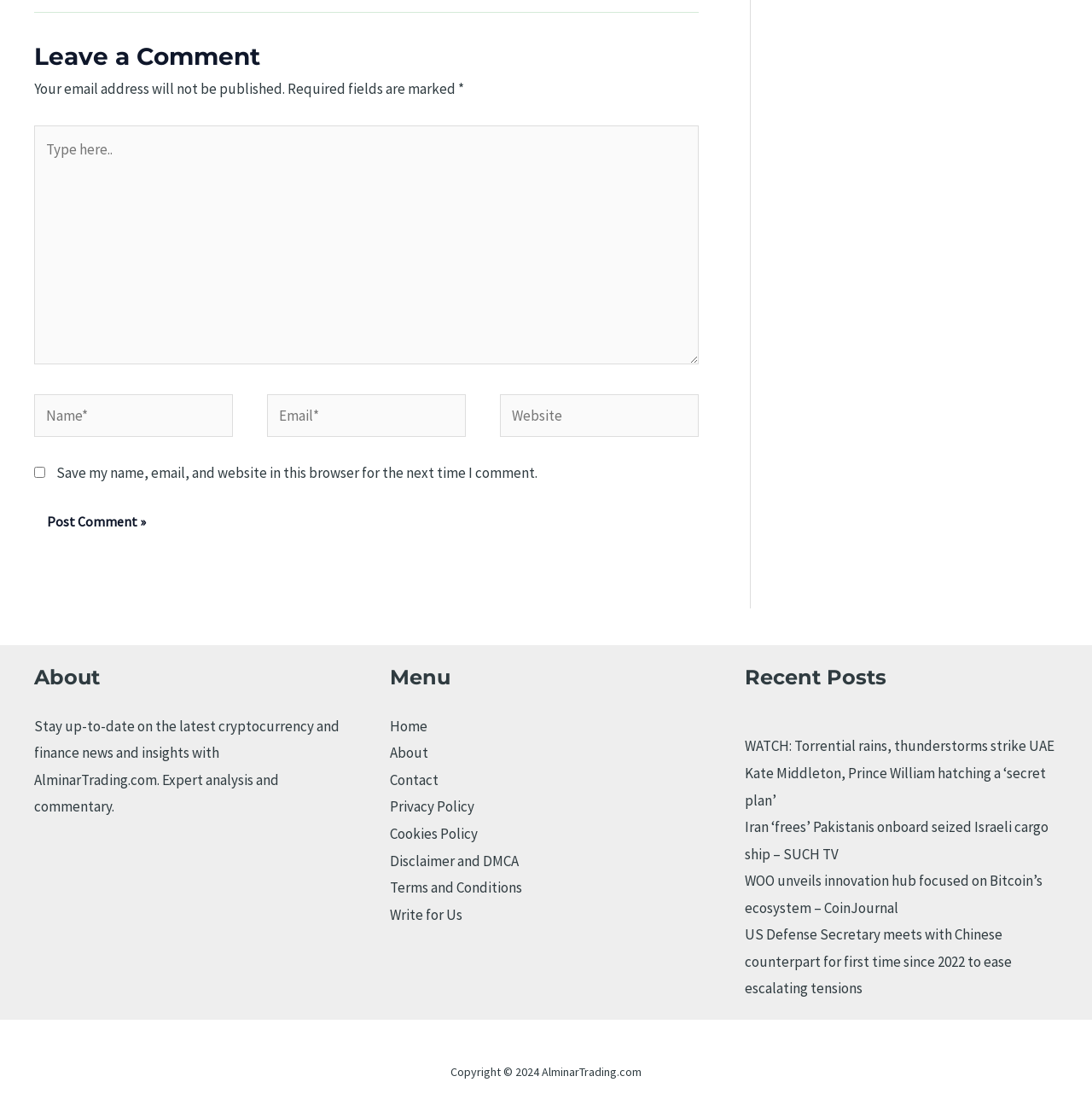Determine the bounding box for the described HTML element: "Cookies Policy". Ensure the coordinates are four float numbers between 0 and 1 in the format [left, top, right, bottom].

[0.357, 0.738, 0.437, 0.755]